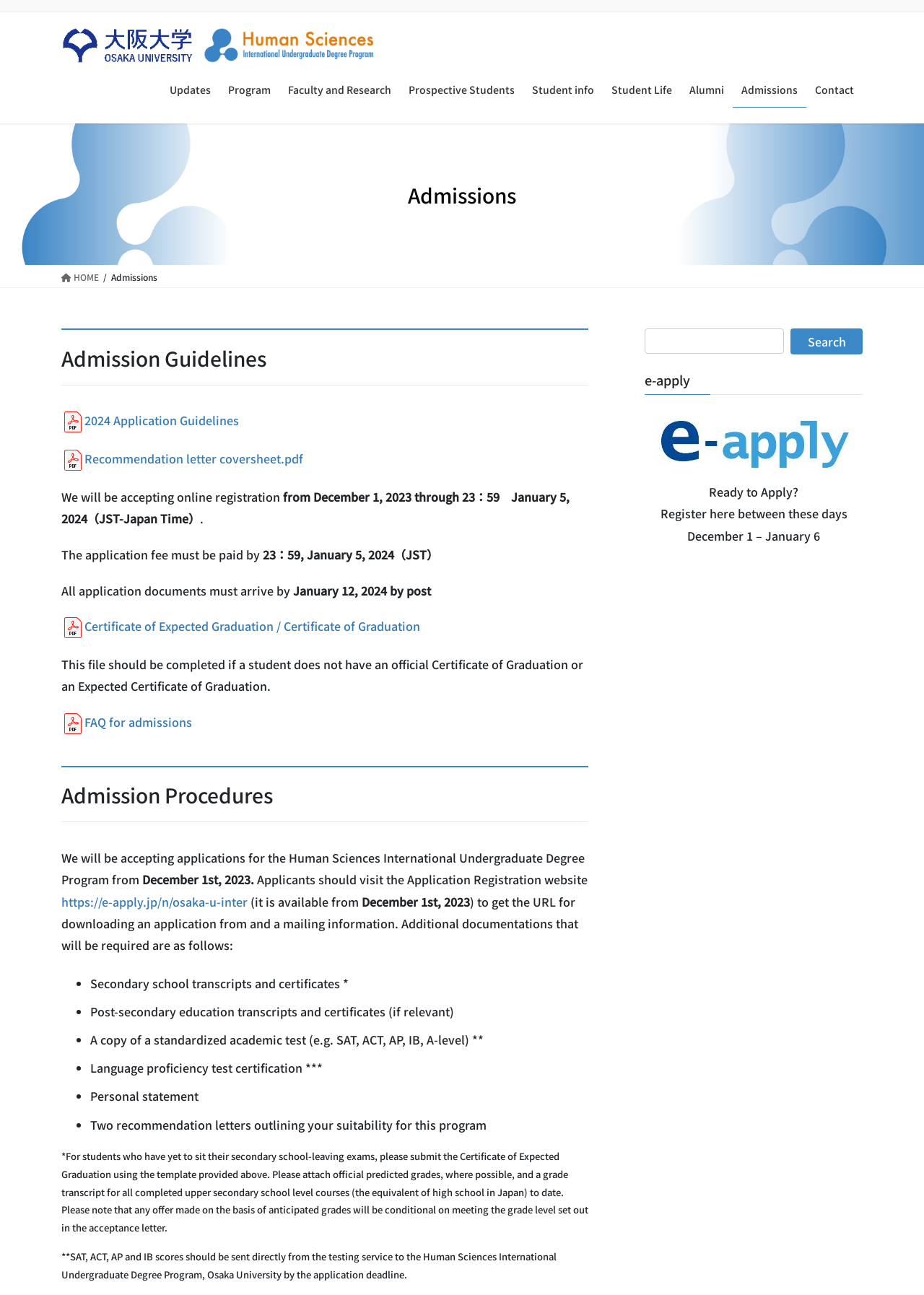Please identify the bounding box coordinates for the region that you need to click to follow this instruction: "Click the 'Certificate of Expected Graduation / Certificate of Graduation' link".

[0.066, 0.477, 0.455, 0.49]